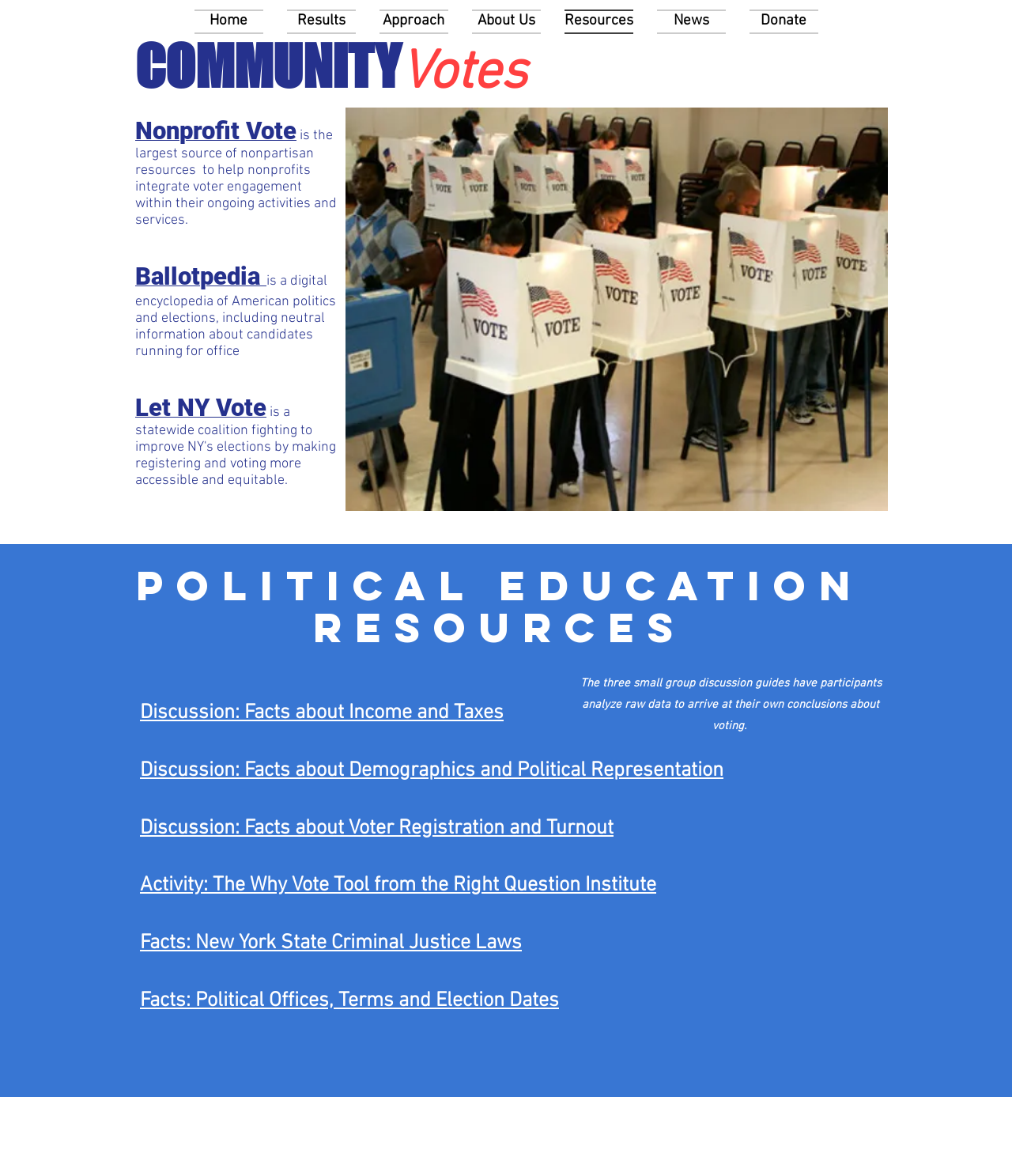How many images are on the webpage?
With the help of the image, please provide a detailed response to the question.

I looked at the webpage and found that there is only one image, which is '110106_voters_reut_605.jpg'.